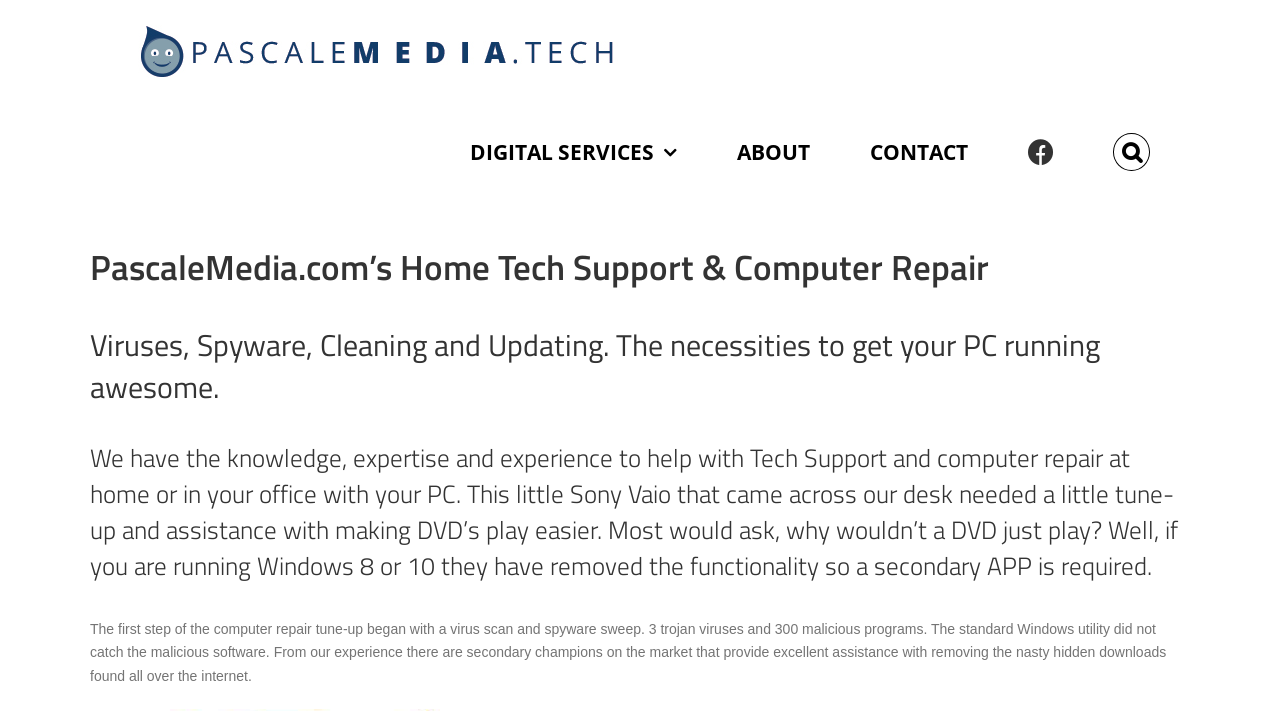What is the purpose of the secondary APP mentioned?
Please provide an in-depth and detailed response to the question.

According to the text, the secondary APP is required to play DVDs on Windows 8 or 10, as the functionality to play DVDs has been removed from the standard Windows utility.